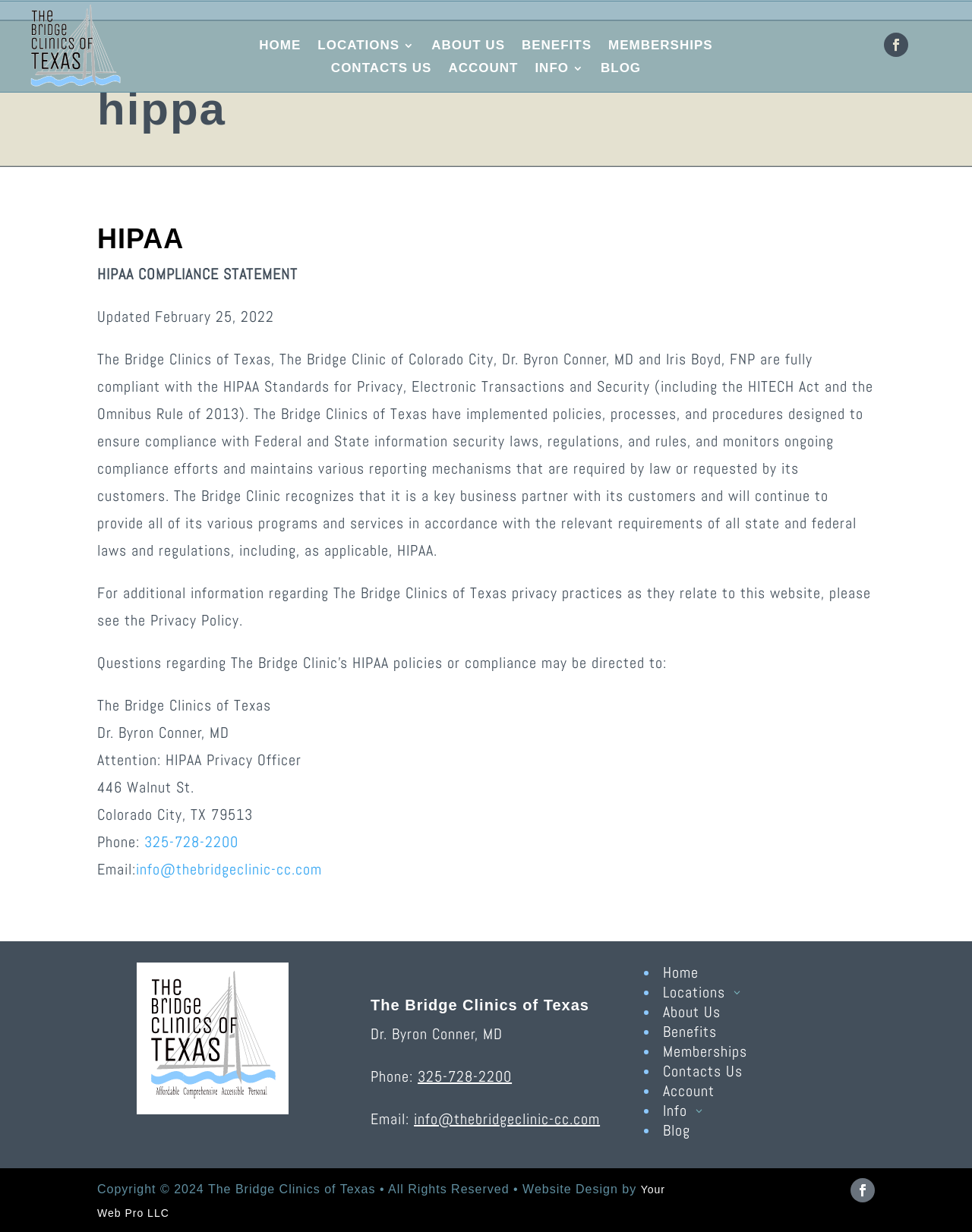Using the given element description, provide the bounding box coordinates (top-left x, top-left y, bottom-right x, bottom-right y) for the corresponding UI element in the screenshot: Blog

[0.618, 0.051, 0.659, 0.065]